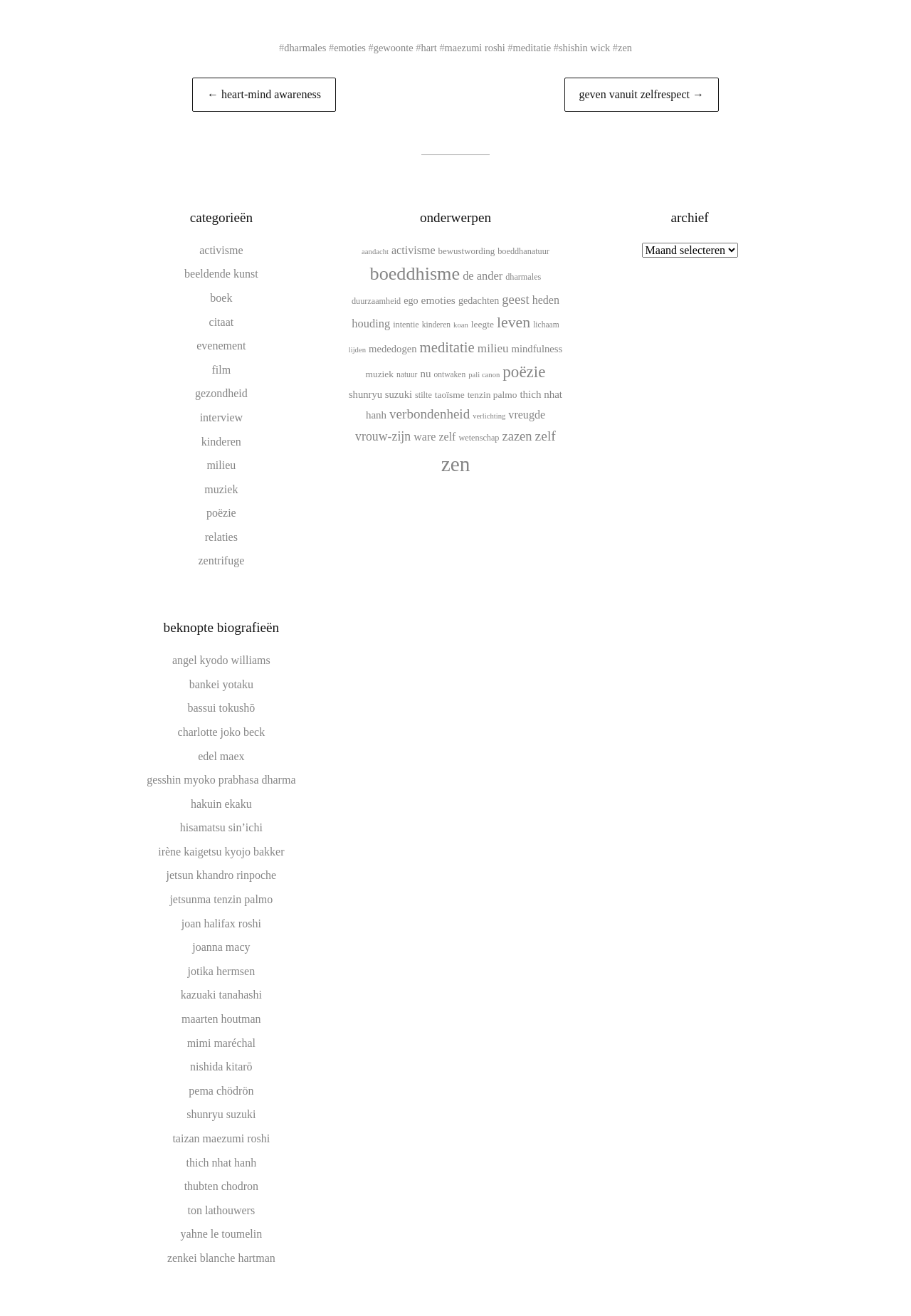Can you find the bounding box coordinates of the area I should click to execute the following instruction: "Follow the link to 'meditatie'"?

[0.563, 0.032, 0.605, 0.041]